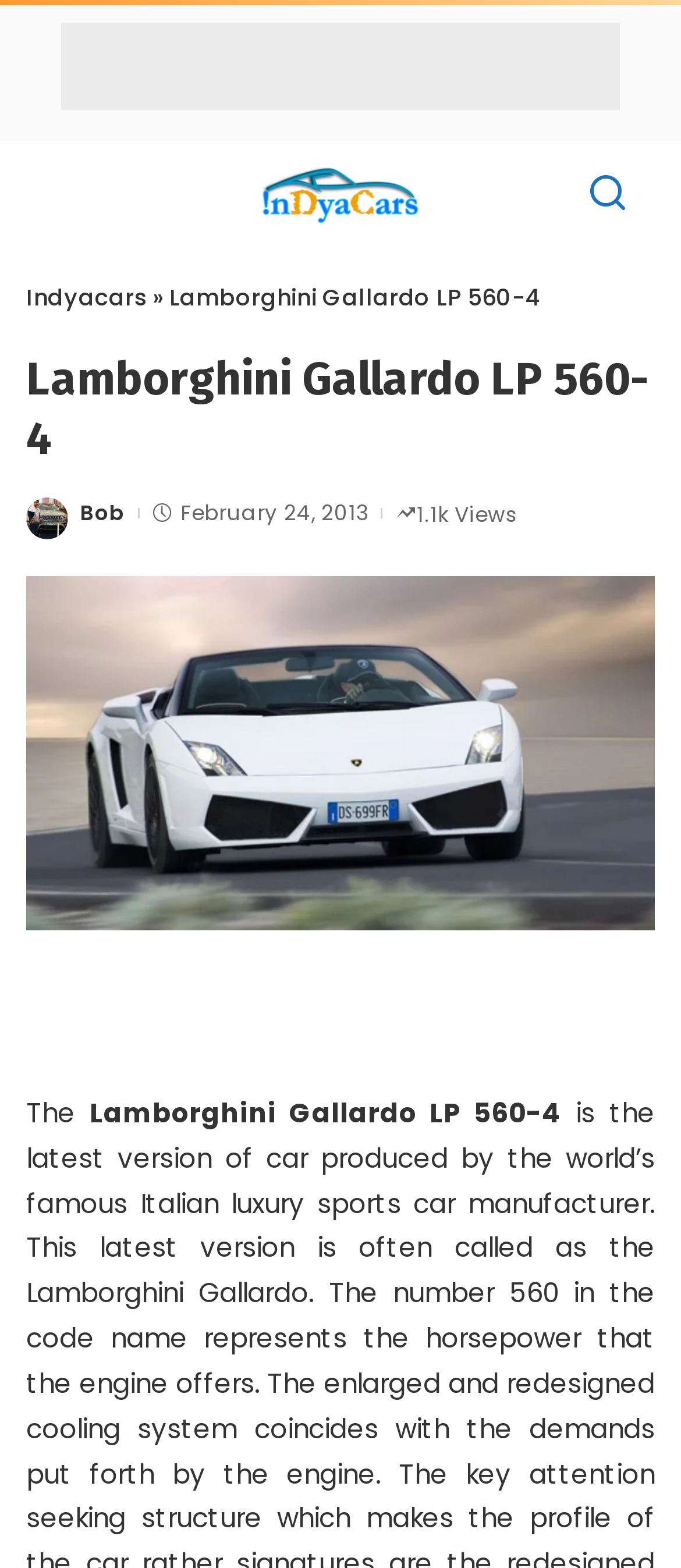What is the date of the review?
Please provide a comprehensive and detailed answer to the question.

I obtained the answer by analyzing the text elements on the webpage. The 'Posted by' text is followed by an abbreviation element containing the date '2013-02-24T18:03:47+05:30', which can be interpreted as February 24, 2013.